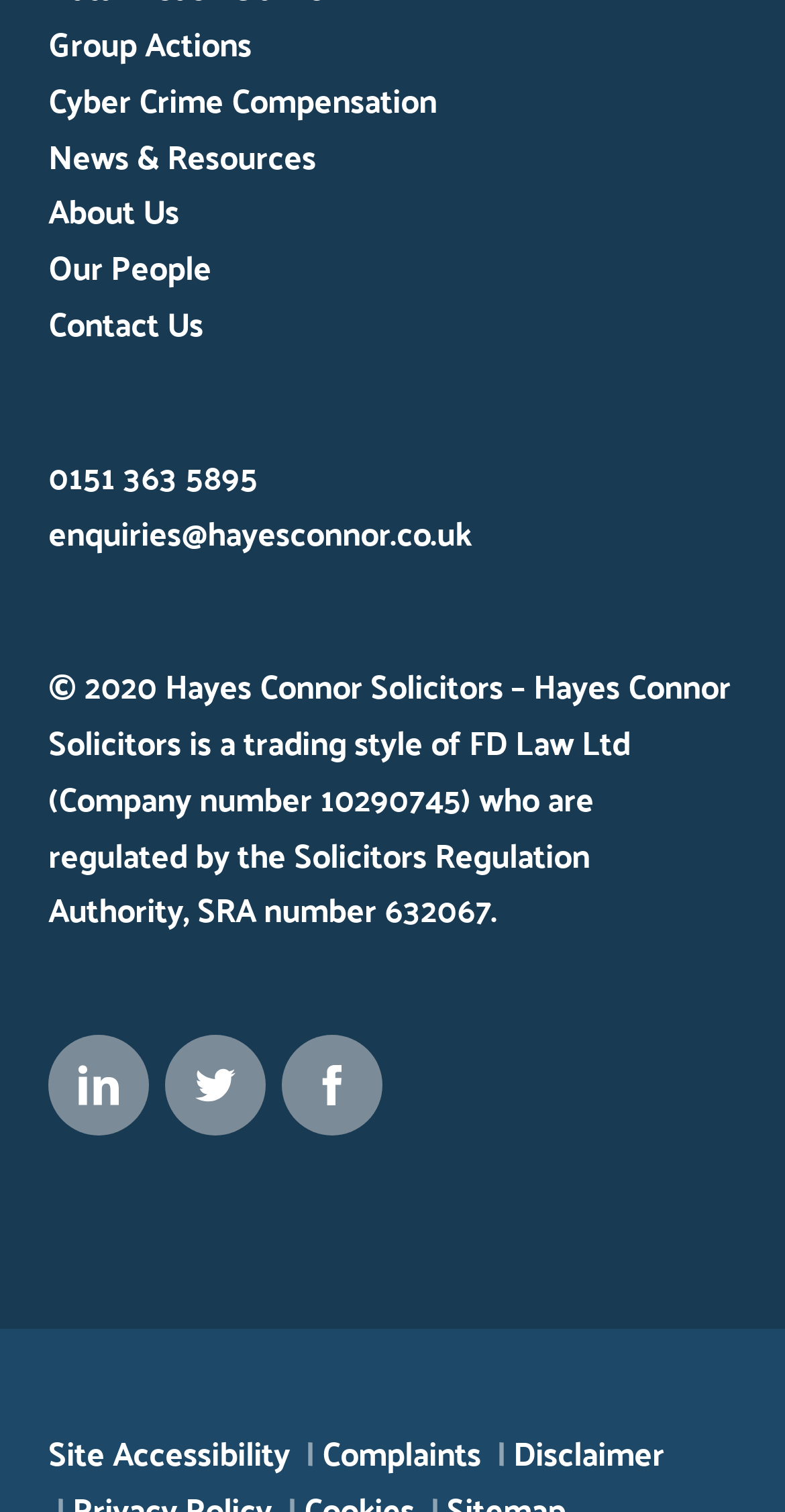With reference to the image, please provide a detailed answer to the following question: How many links are at the bottom of the page?

I counted the links at the bottom of the page, which are 'Site Accessibility', 'Complaints', and 'Disclaimer'. There are 3 links in total.